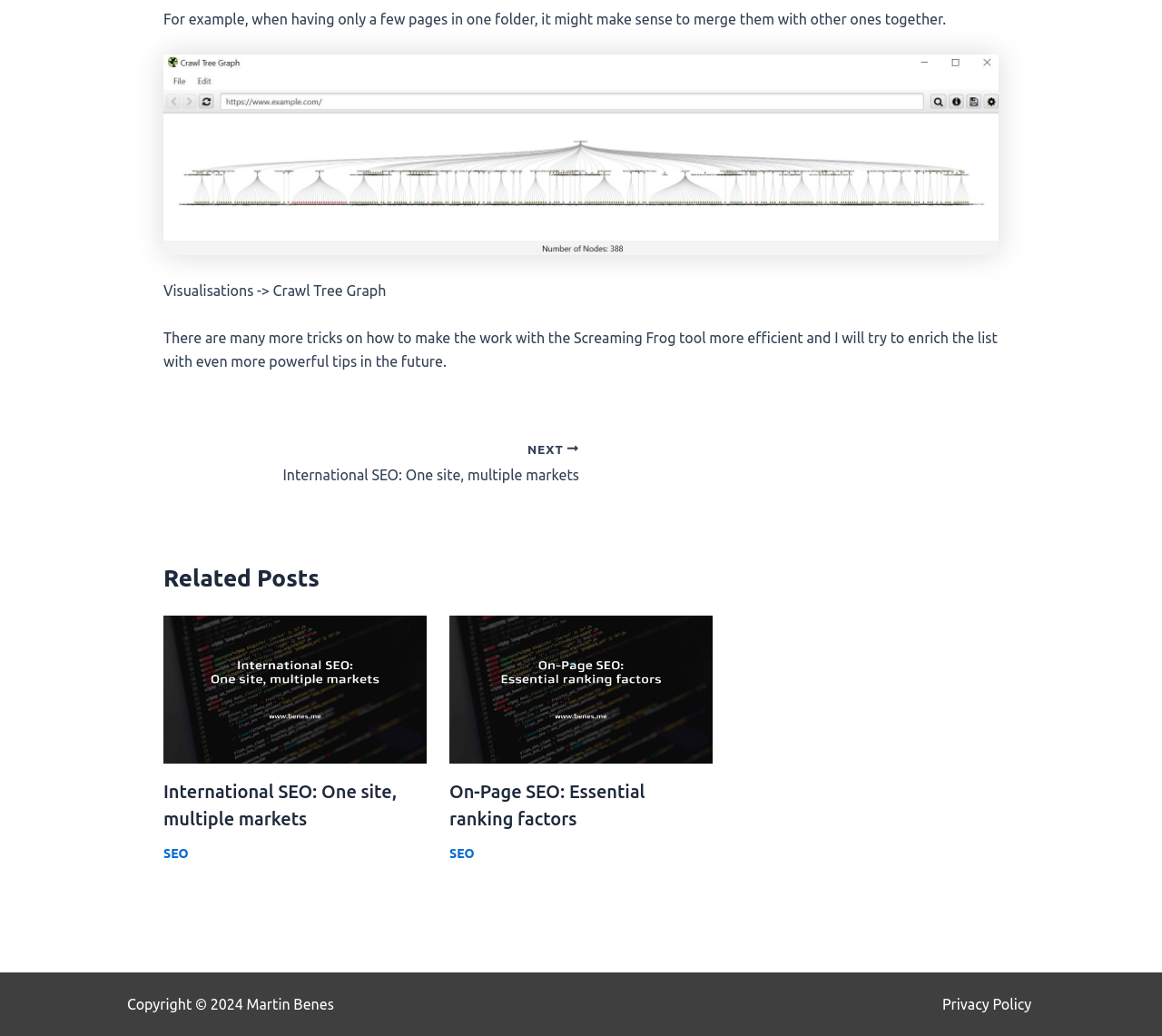Using the given element description, provide the bounding box coordinates (top-left x, top-left y, bottom-right x, bottom-right y) for the corresponding UI element in the screenshot: name="input_2" placeholder="Phone Number*"

None